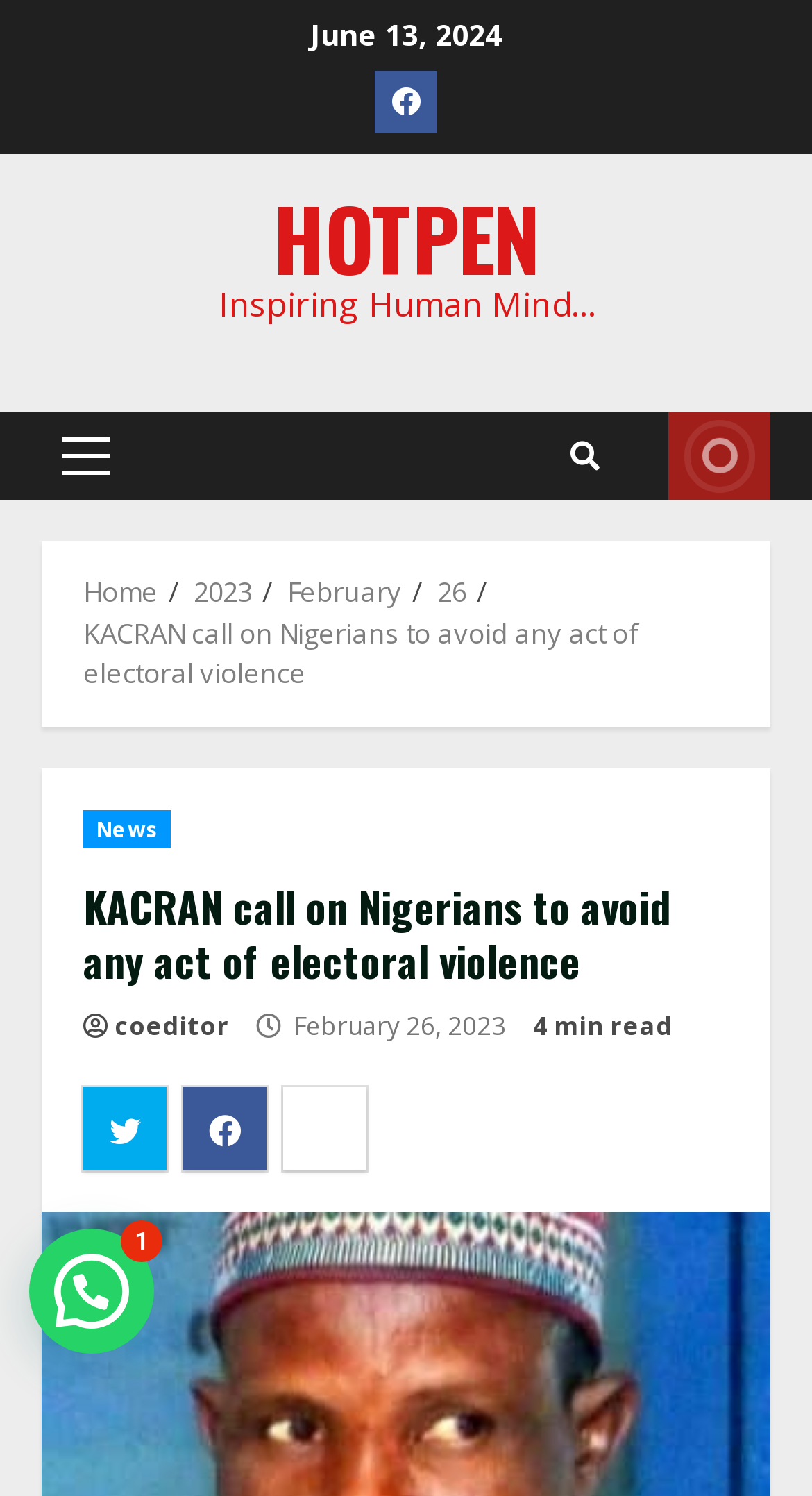What is the estimated reading time of the article?
Answer the question with a detailed and thorough explanation.

I found the estimated reading time of the article by looking at the static text '4 min read' below the title of the news article.